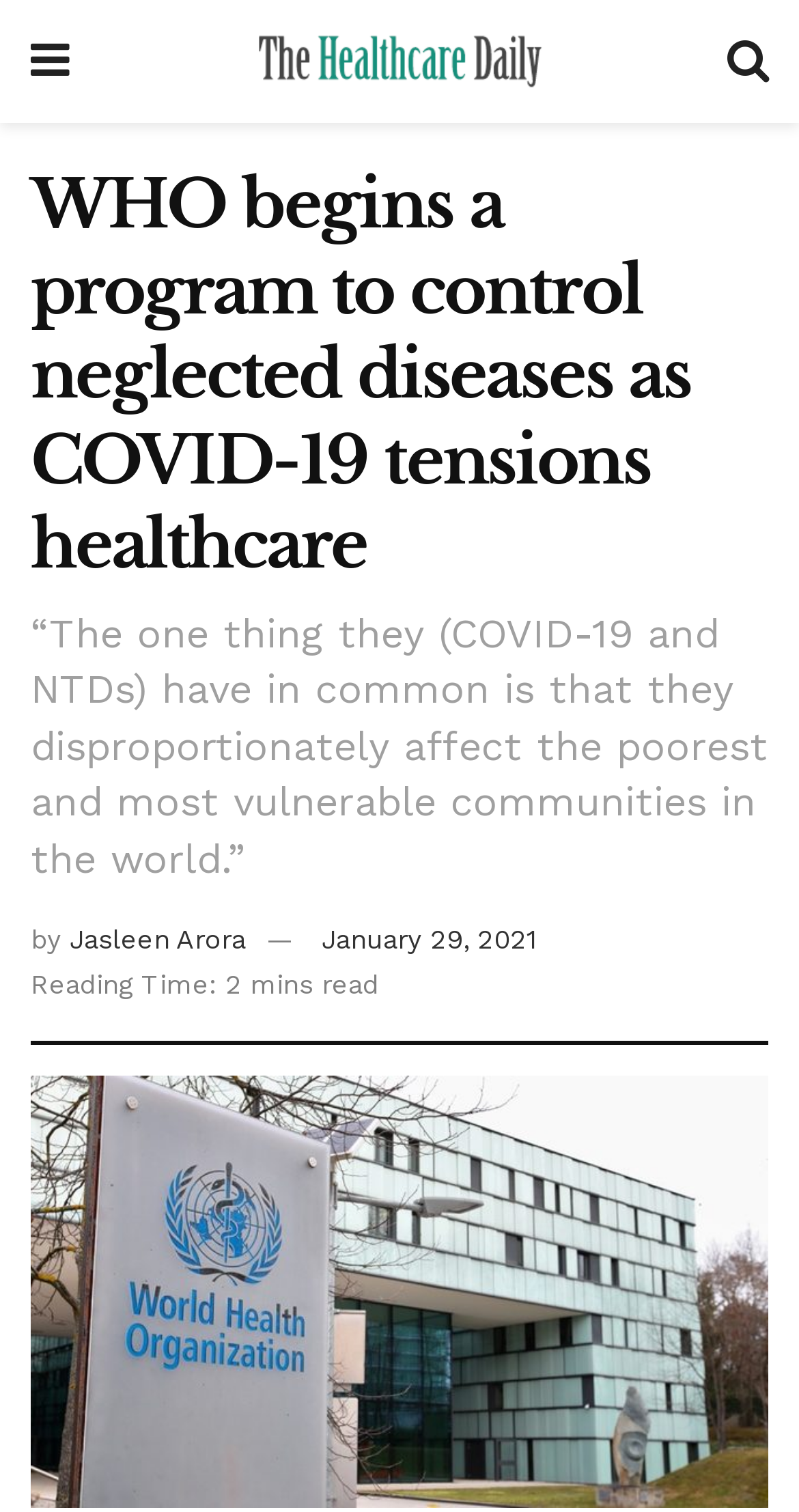Create a full and detailed caption for the entire webpage.

The webpage appears to be a news article from The Healthcare Daily, with a focus on the World Health Organization's (WHO) program to combat neglected diseases affecting disadvantaged communities. 

At the top left of the page, there is a small icon represented by '\uf0c9', and next to it, the title "The Healthcare Daily" is displayed, accompanied by an image of the same name. On the top right, another icon '\uf002' is present.

The main heading "WHO begins a program to control neglected diseases as COVID-19 tensions healthcare" is prominently displayed, spanning almost the entire width of the page. Below this heading, a quote from an unknown source is presented, which highlights the commonality between COVID-19 and neglected tropical diseases (NTDs) in disproportionately affecting the poorest and most vulnerable communities.

The author of the article, Jasleen Arora, is credited below the quote, along with the publication date, January 29, 2021. A note indicating the reading time of 2 minutes is also provided.

The main content of the article is accompanied by a large image, "Health-Crisis-in-Gaza-Continue-sWHO's-High-Risk-Evacuation-Mission-thehealthcaredaily", which occupies a significant portion of the page, stretching from the left to the right edge and taking up about a quarter of the page's height.